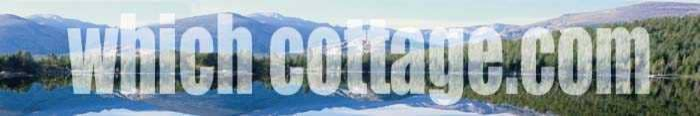Refer to the screenshot and answer the following question in detail:
What type of holiday accommodations are emphasized?

The logo and the background image evoke a sense of tranquility and natural beauty, which is often associated with self-catering holiday accommodations. The focus on cottages and the serene landscape also suggests that the website is emphasizing self-catering options, perfect for those seeking a peaceful retreat in scenic locations.